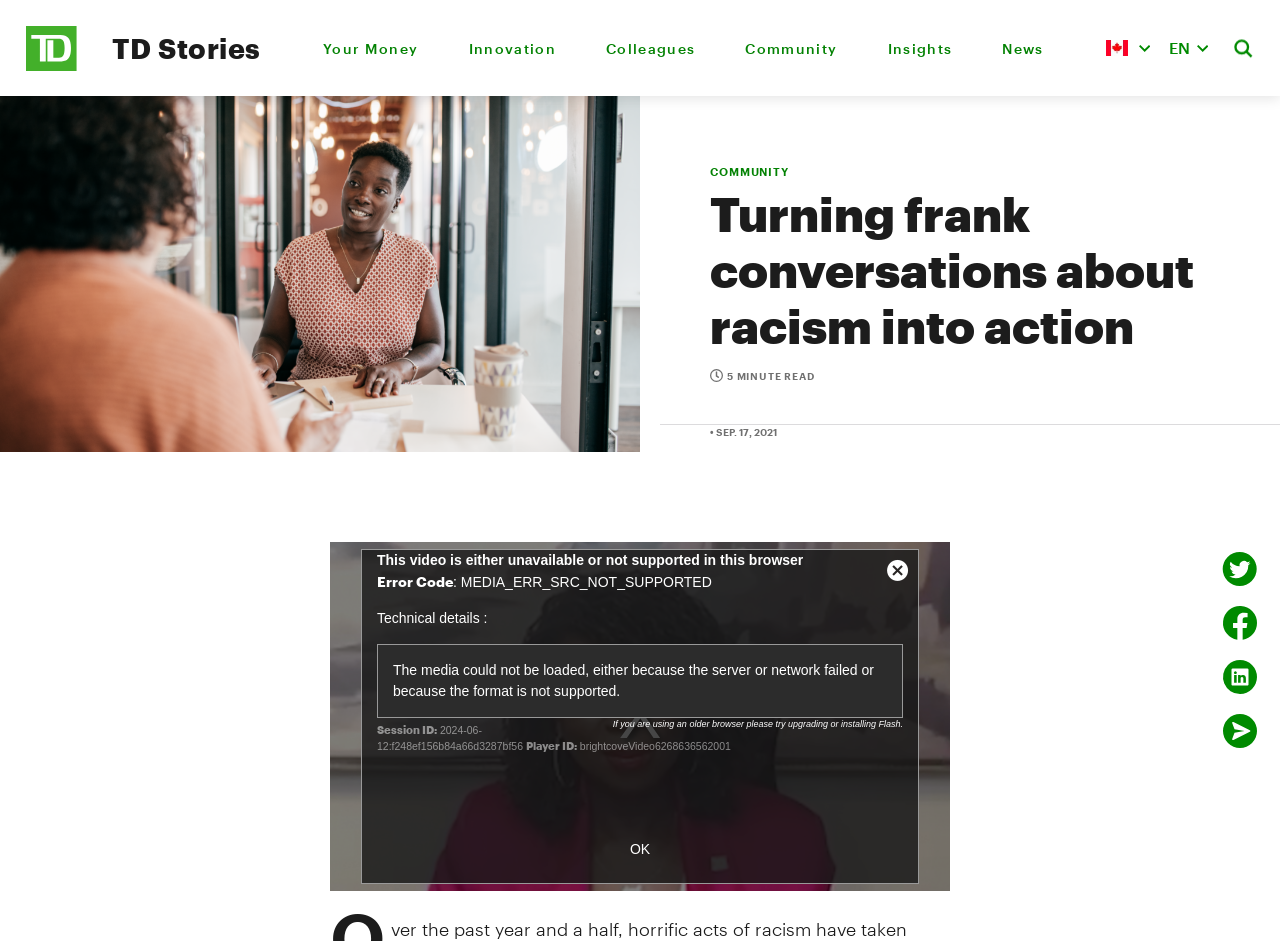Elaborate on the webpage's design and content in a detailed caption.

The webpage is about "Turning conversations about racism and inclusion into action" at TD, a financial institution. At the top left, there is a link to the TD Newsroom Homepage, and next to it, the title "TD Stories" is displayed. A horizontal menubar is located below, with seven menu items: "Your Money", "Innovation", "Colleagues", "Community", "Insights", "News", and an "EN" option at the far right. 

On the top right, there is a search button labeled "Search this site" and an "EN" option. Below the menubar, a large header image occupies half of the screen, with a title "Turning frank conversations about racism into action" and a link to the same title. The article's details, including a 5-minute read time and a publication date of September 17, 2021, are displayed below the title.

A large video player takes up most of the screen, with a modal window containing a video that is either unavailable or not supported in this browser. The video player has a dialog box with an error message and technical details. 

At the bottom right, there are four social media sharing links: Twitter, Facebook, LinkedIn, and email, each with an accompanying image.